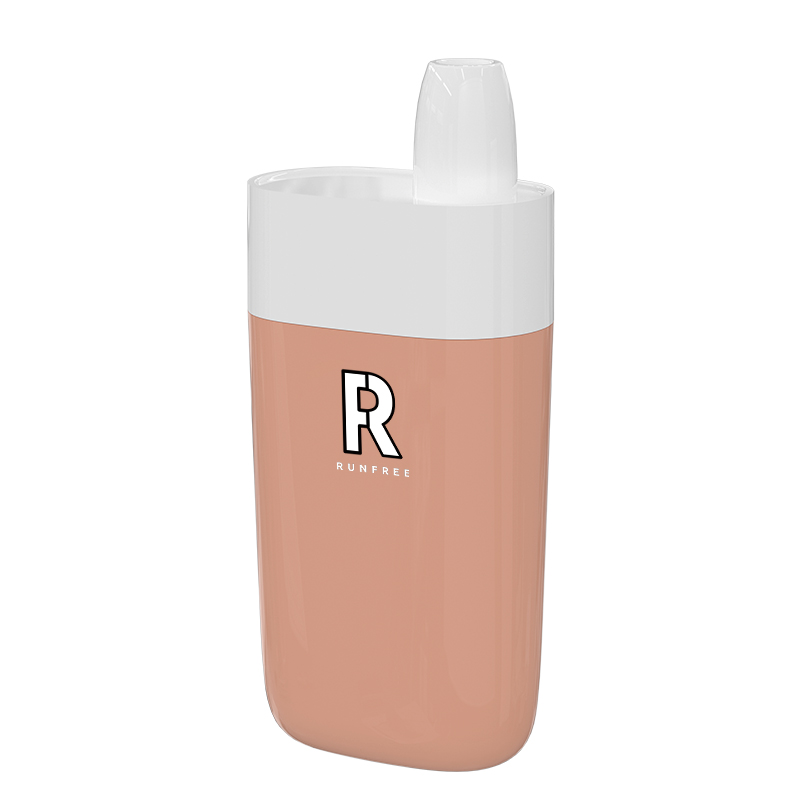Answer the question briefly using a single word or phrase: 
What is the purpose of the innovative design of the puff bar bulk series?

energy conservation and efficiency